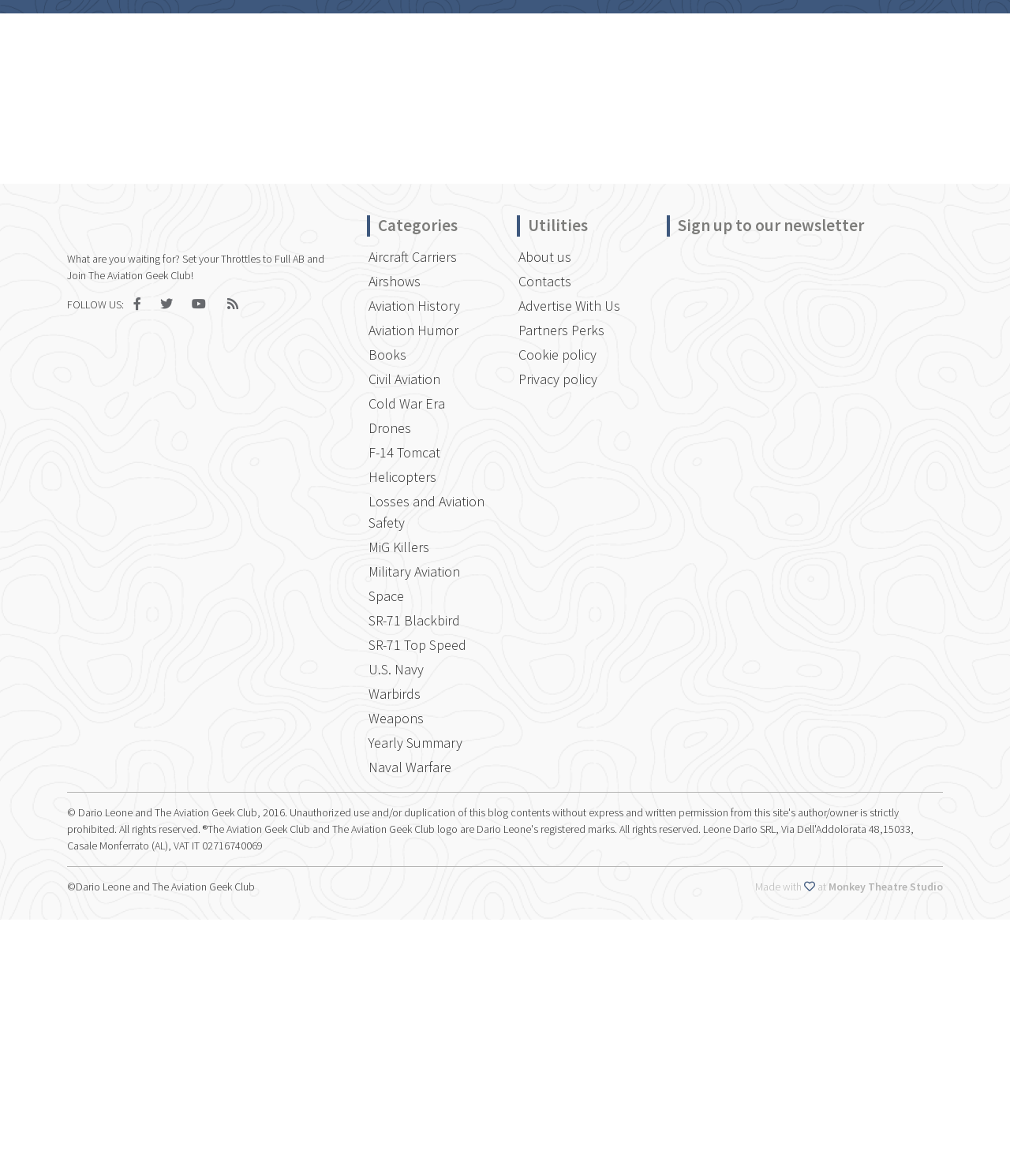Locate the bounding box coordinates of the element you need to click to accomplish the task described by this instruction: "Learn about the SR-71 Blackbird".

[0.363, 0.517, 0.488, 0.538]